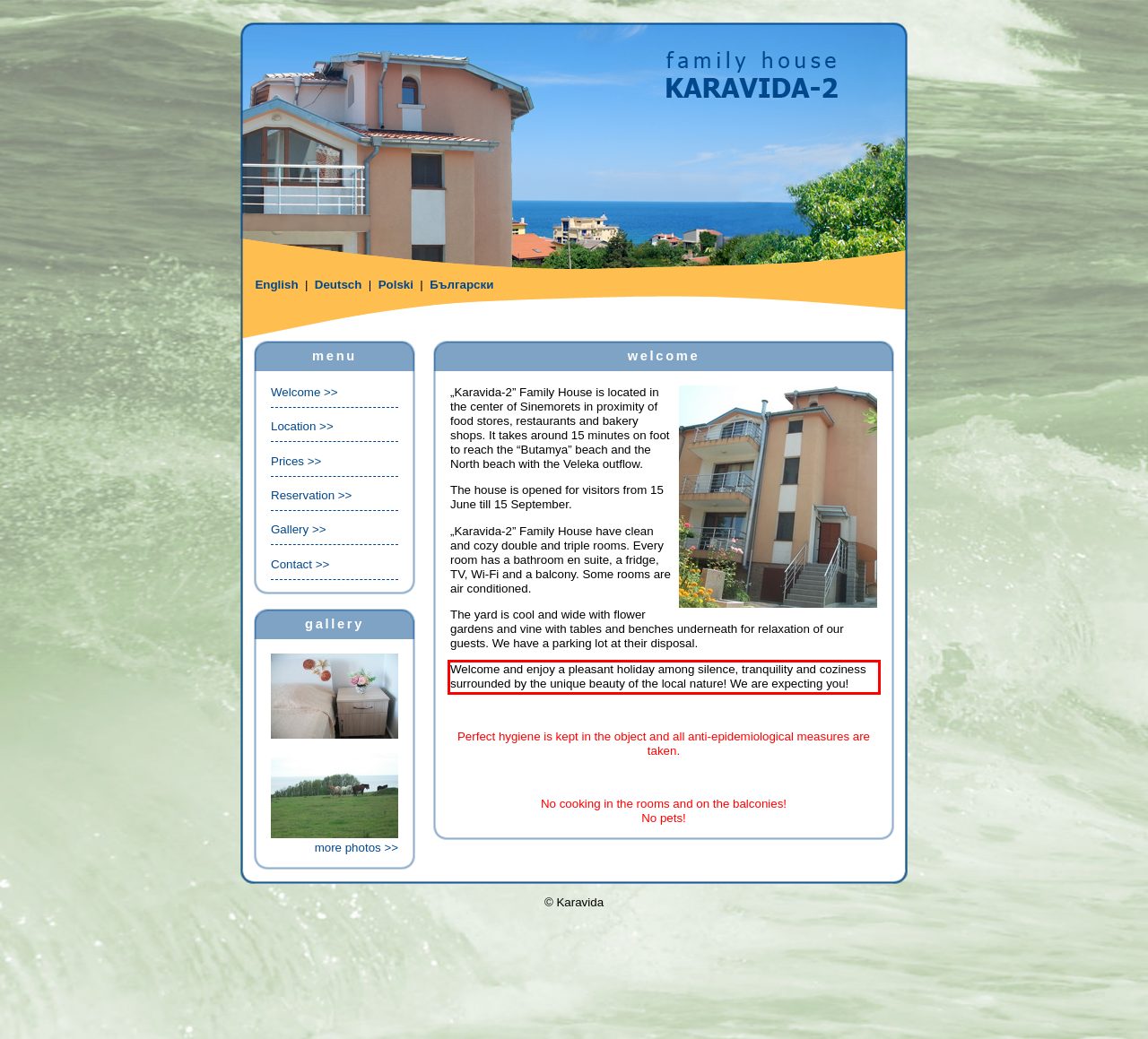In the given screenshot, locate the red bounding box and extract the text content from within it.

Welcome and enjoy a pleasant holiday among silence, tranquility and coziness surrounded by the unique beauty of the local nature! We are expecting you!